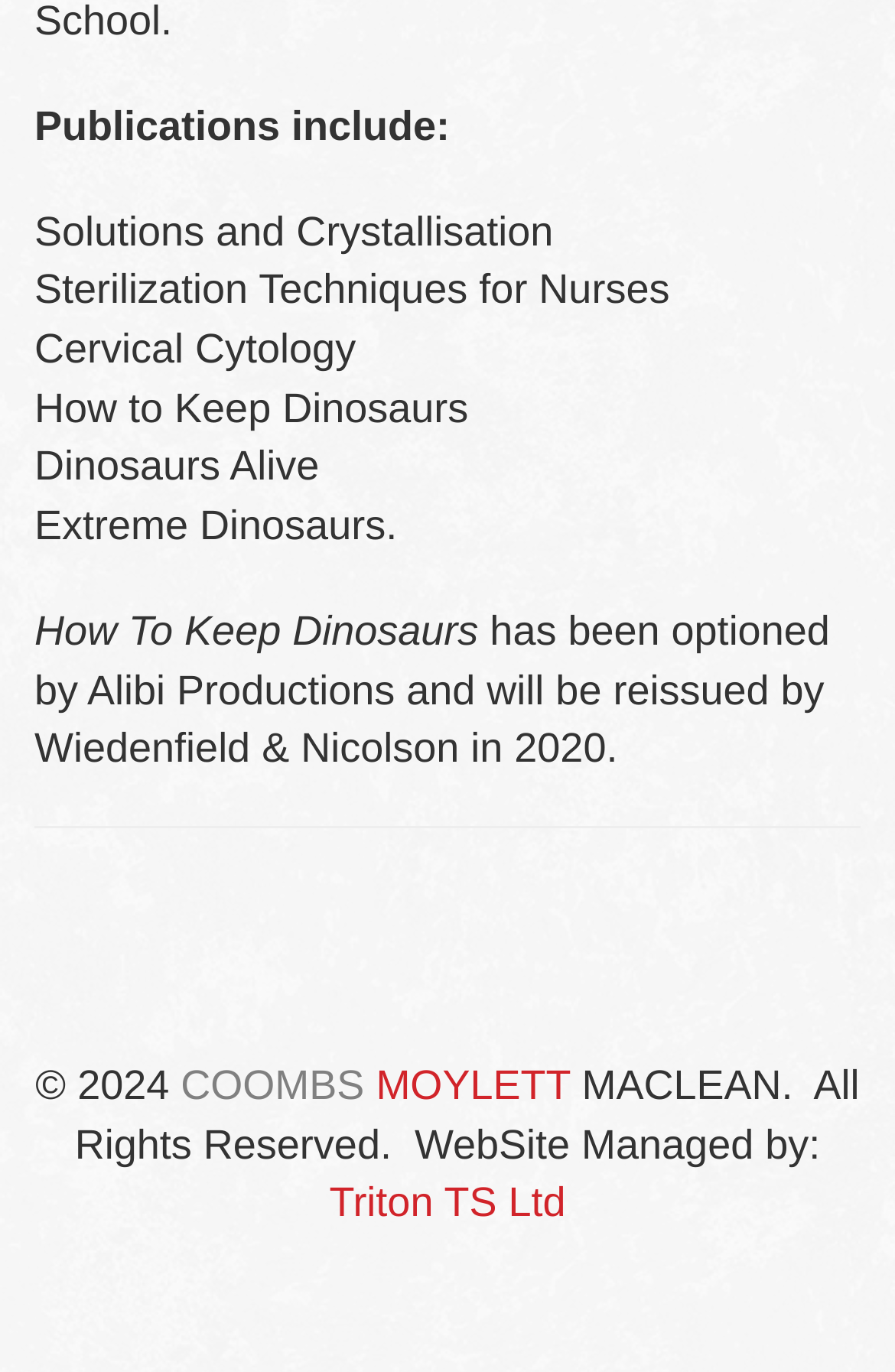Utilize the details in the image to thoroughly answer the following question: How many book titles are listed?

I counted the number of StaticText elements that appear to be book titles, which are 'Solutions and Crystallisation', 'Sterilization Techniques for Nurses', 'Cervical Cytology', 'How to Keep Dinosaurs', 'Dinosaurs Alive', 'Extreme Dinosaurs.', and 'How To Keep Dinosaurs'.